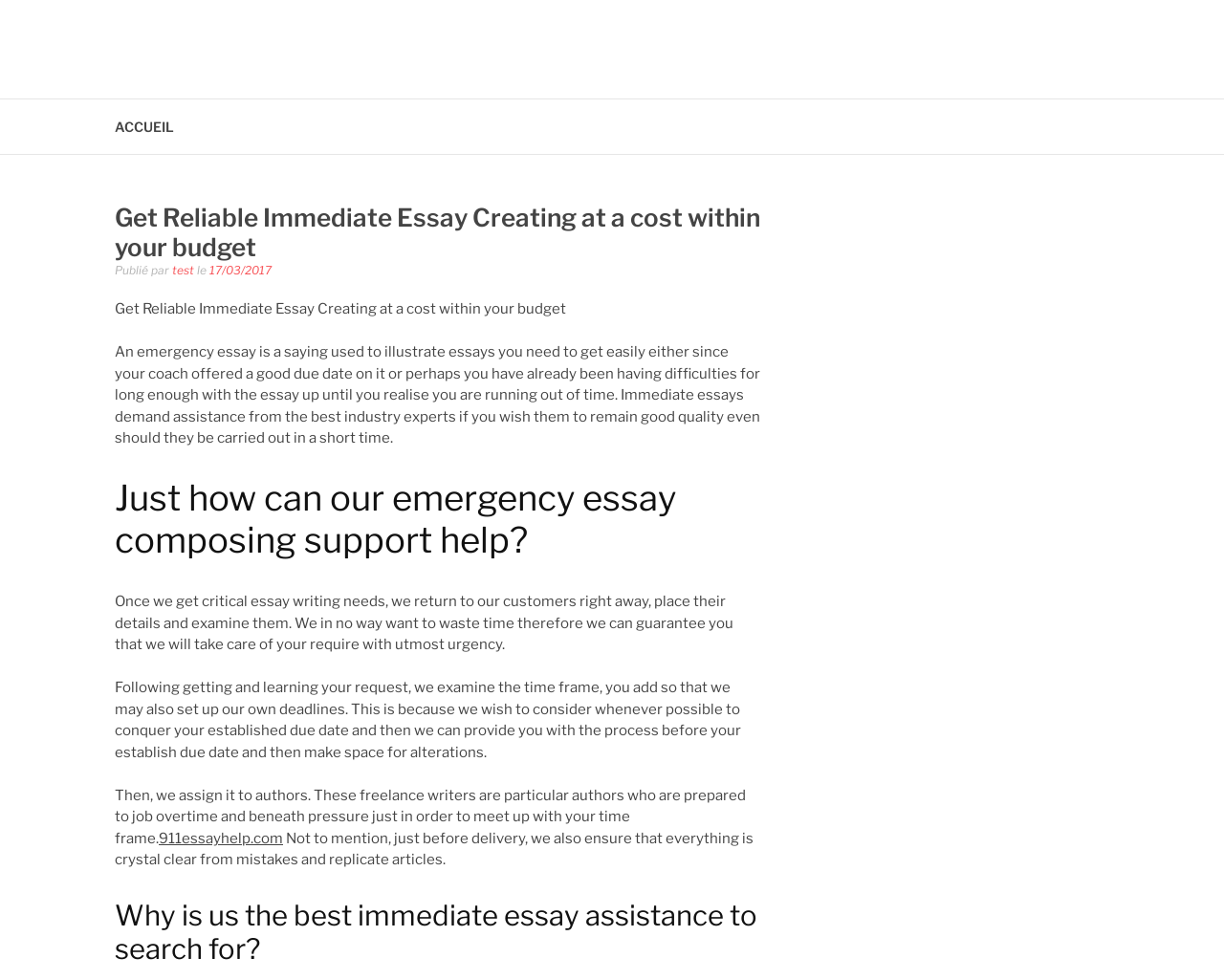What is checked before delivery?
Use the image to answer the question with a single word or phrase.

Mistakes and duplicate content